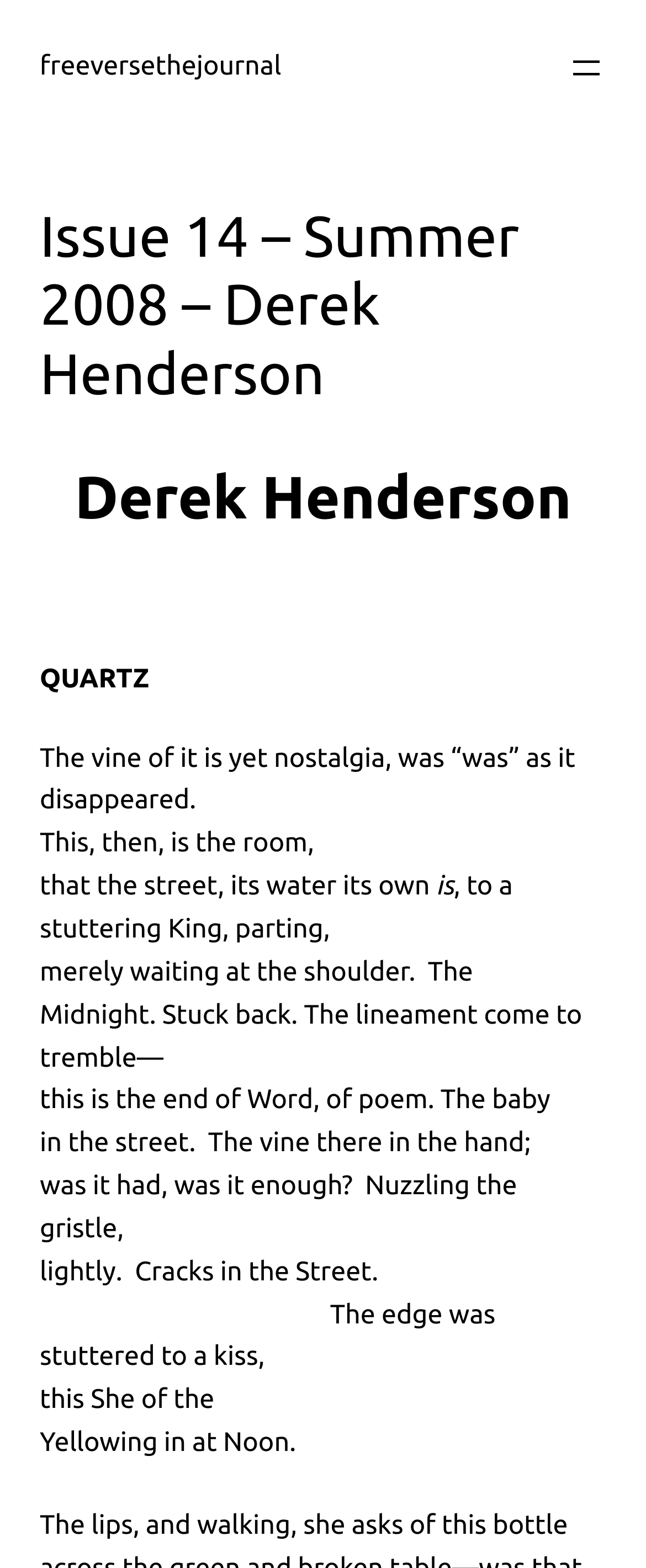Locate and provide the bounding box coordinates for the HTML element that matches this description: "freeversethejournal".

[0.062, 0.033, 0.435, 0.052]